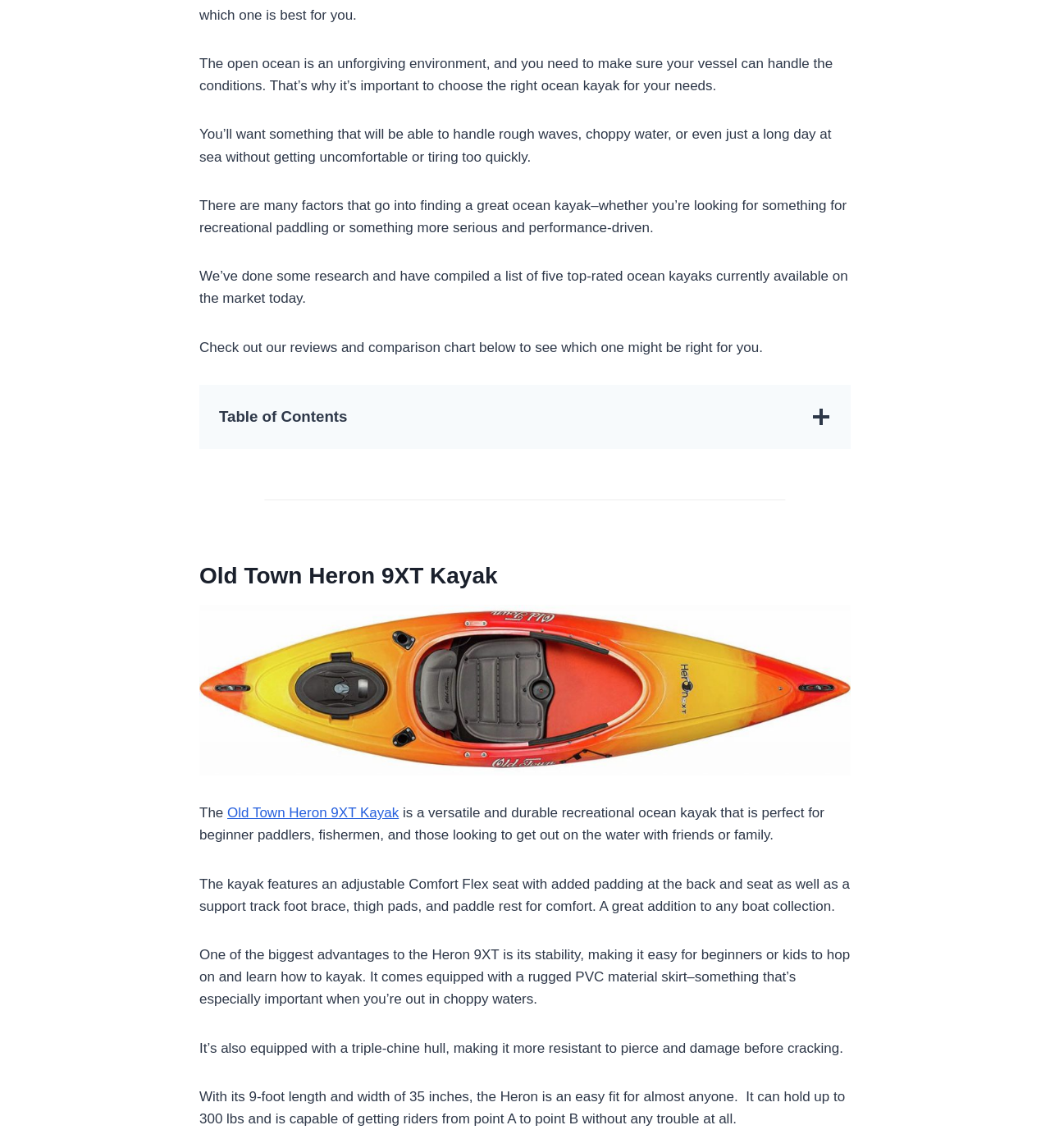From the image, can you give a detailed response to the question below:
What feature of the Old Town Heron 9XT Kayak makes it easy for beginners to use?

The webpage mentions that one of the biggest advantages of the Old Town Heron 9XT Kayak is its stability, making it easy for beginners or kids to hop on and learn how to kayak.